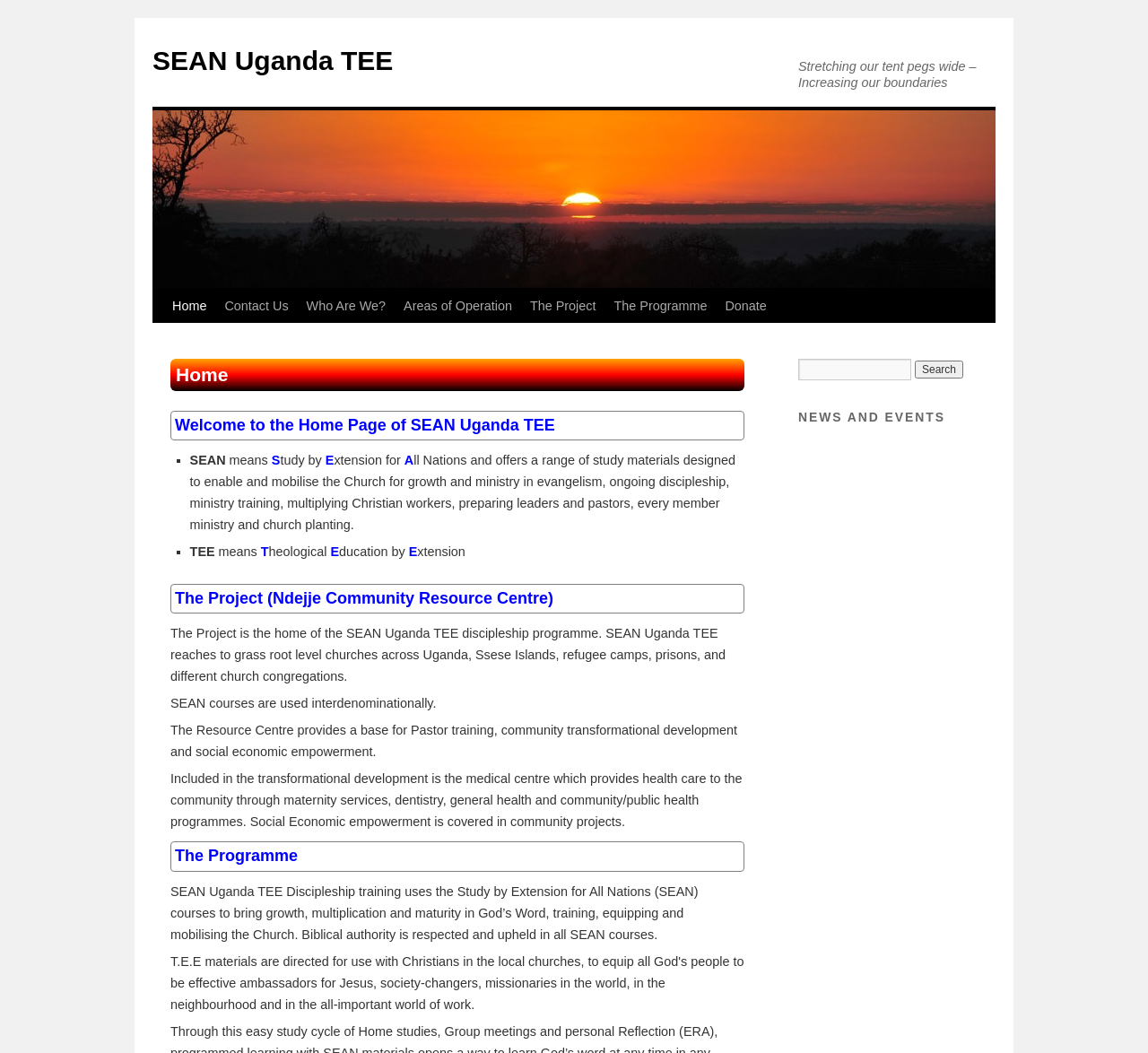Pinpoint the bounding box coordinates of the area that must be clicked to complete this instruction: "Click on the 'Home' link".

[0.142, 0.274, 0.188, 0.307]